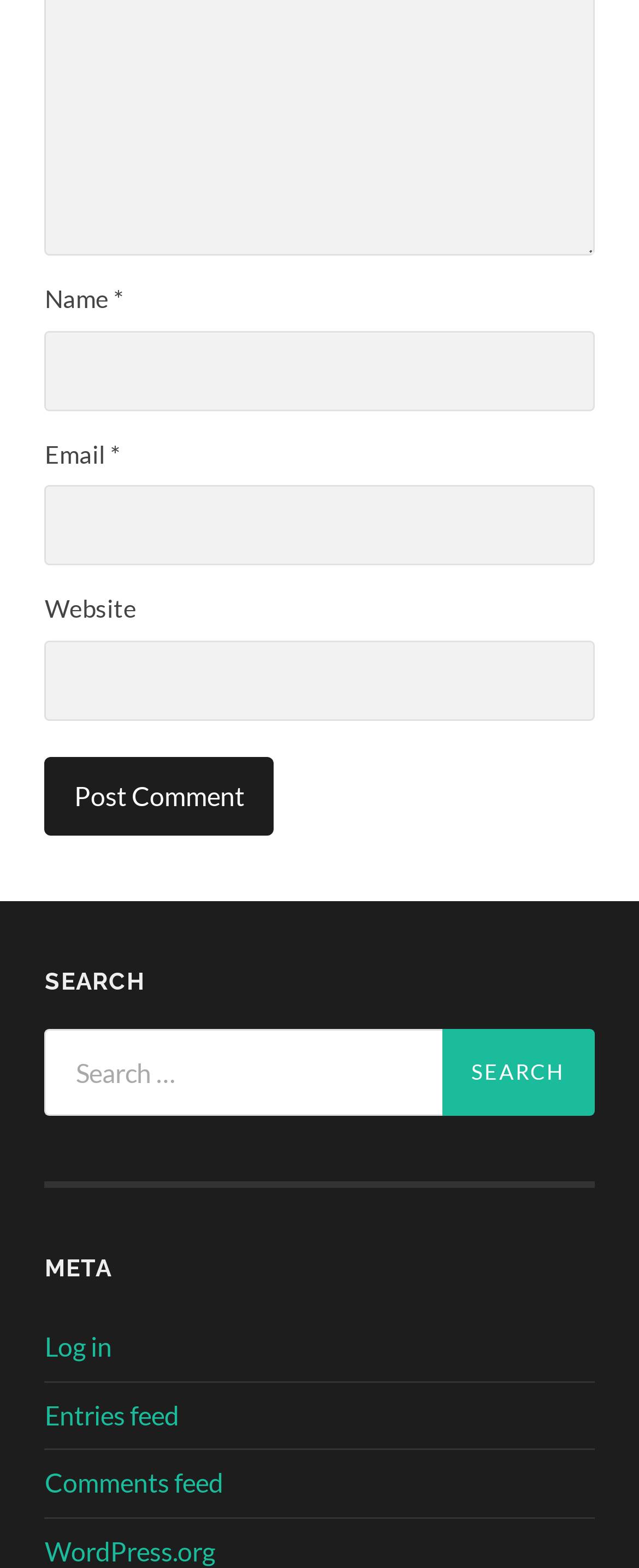What is the label of the first input field?
Examine the image closely and answer the question with as much detail as possible.

The first input field has a label 'Name *', indicating that it is a required field for submitting a comment.